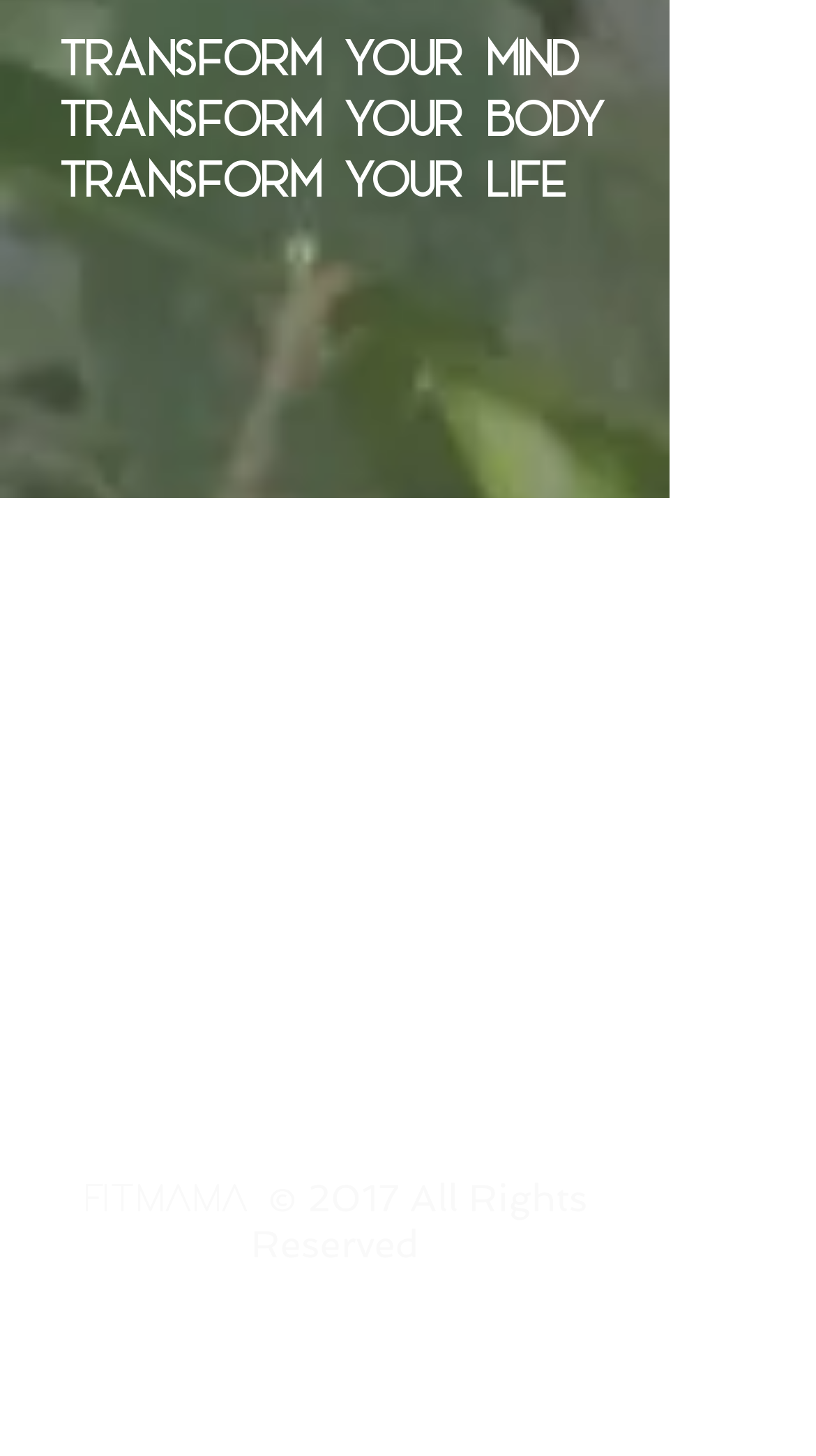Identify the bounding box coordinates for the UI element described as: "aria-label="Facebook"".

[0.328, 0.2, 0.492, 0.292]